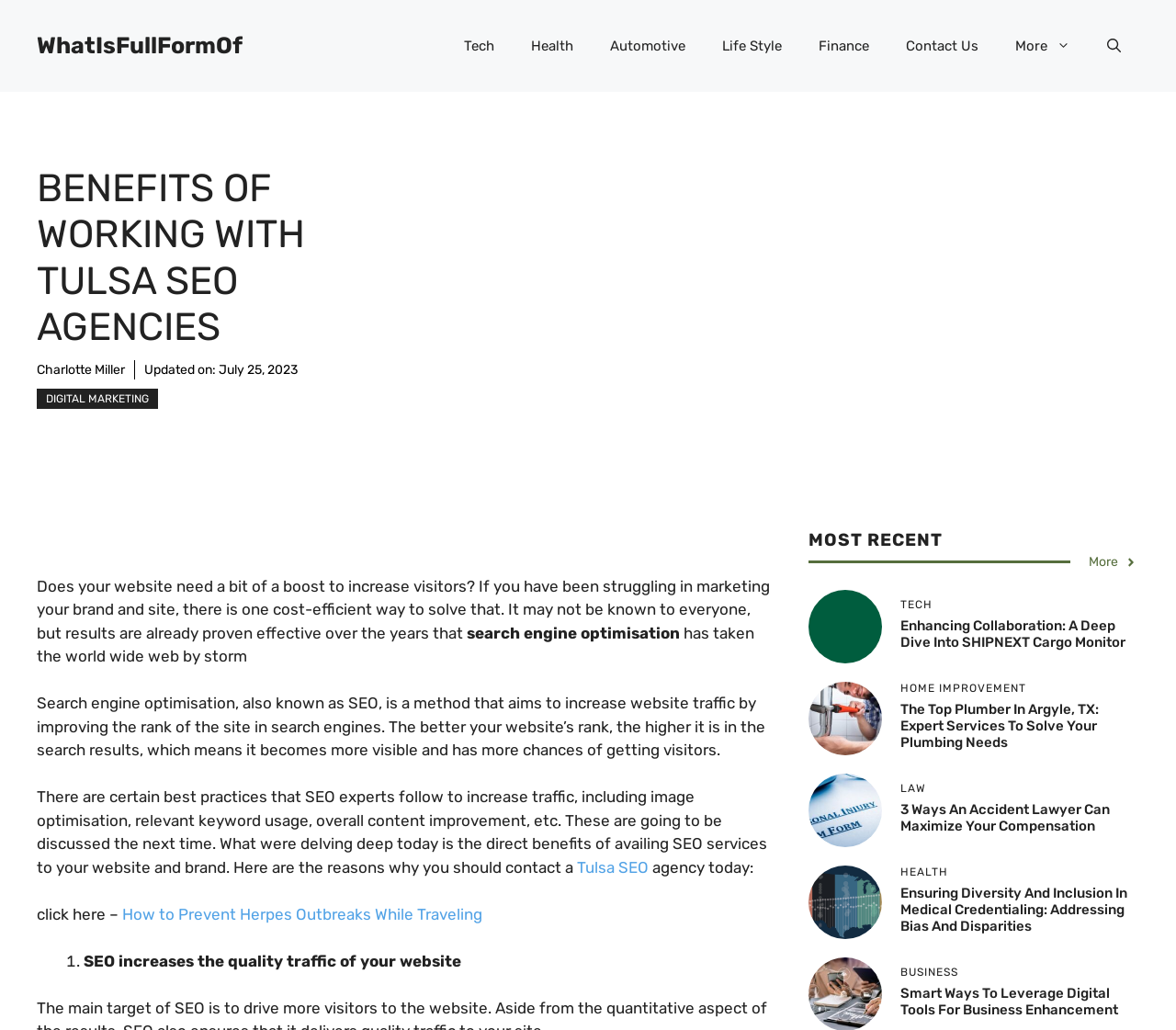What is the date of the last update of the webpage?
Using the visual information, respond with a single word or phrase.

July 25, 2023